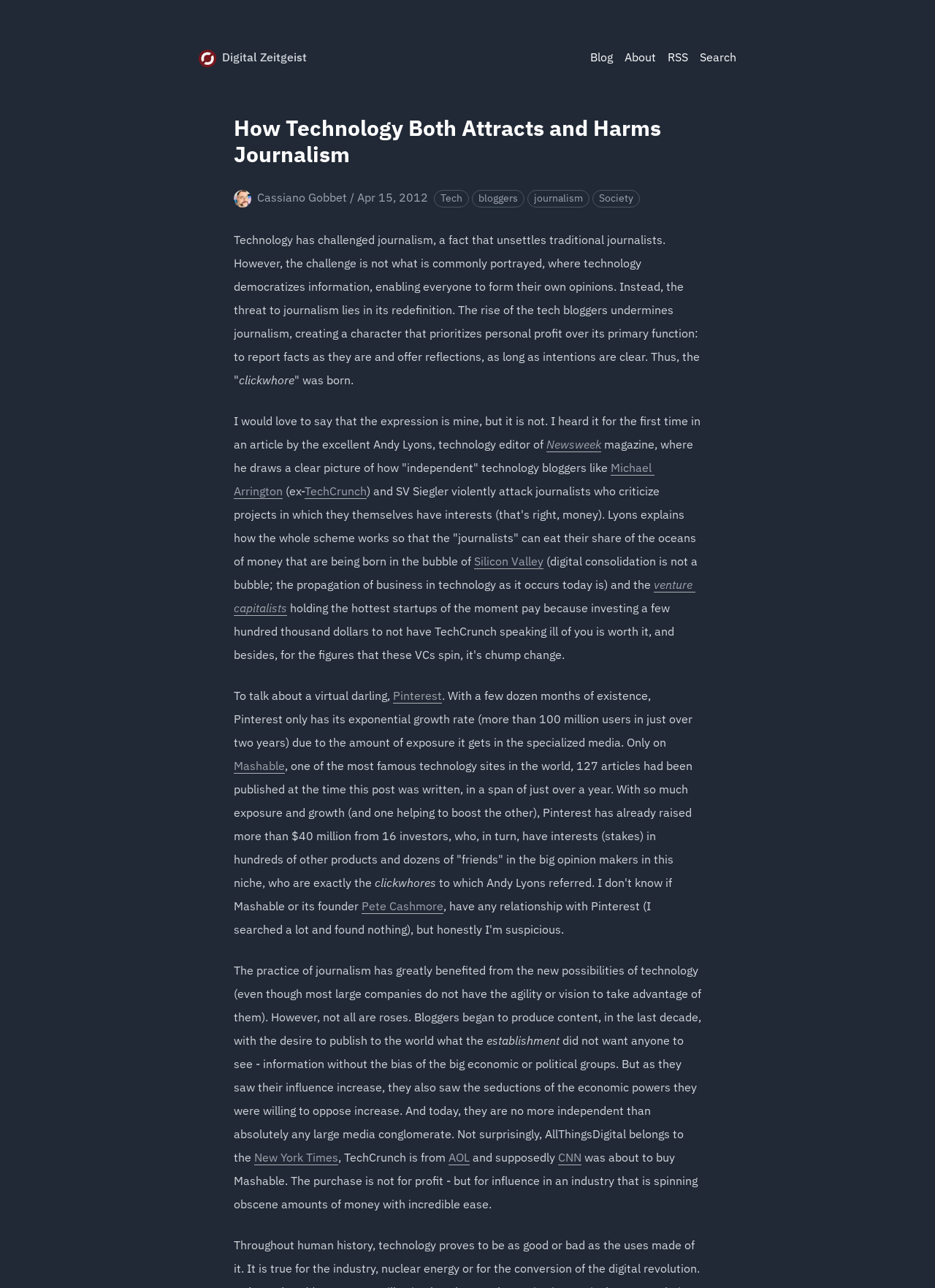Can you specify the bounding box coordinates of the area that needs to be clicked to fulfill the following instruction: "Learn more about TechCrunch"?

[0.326, 0.378, 0.392, 0.387]